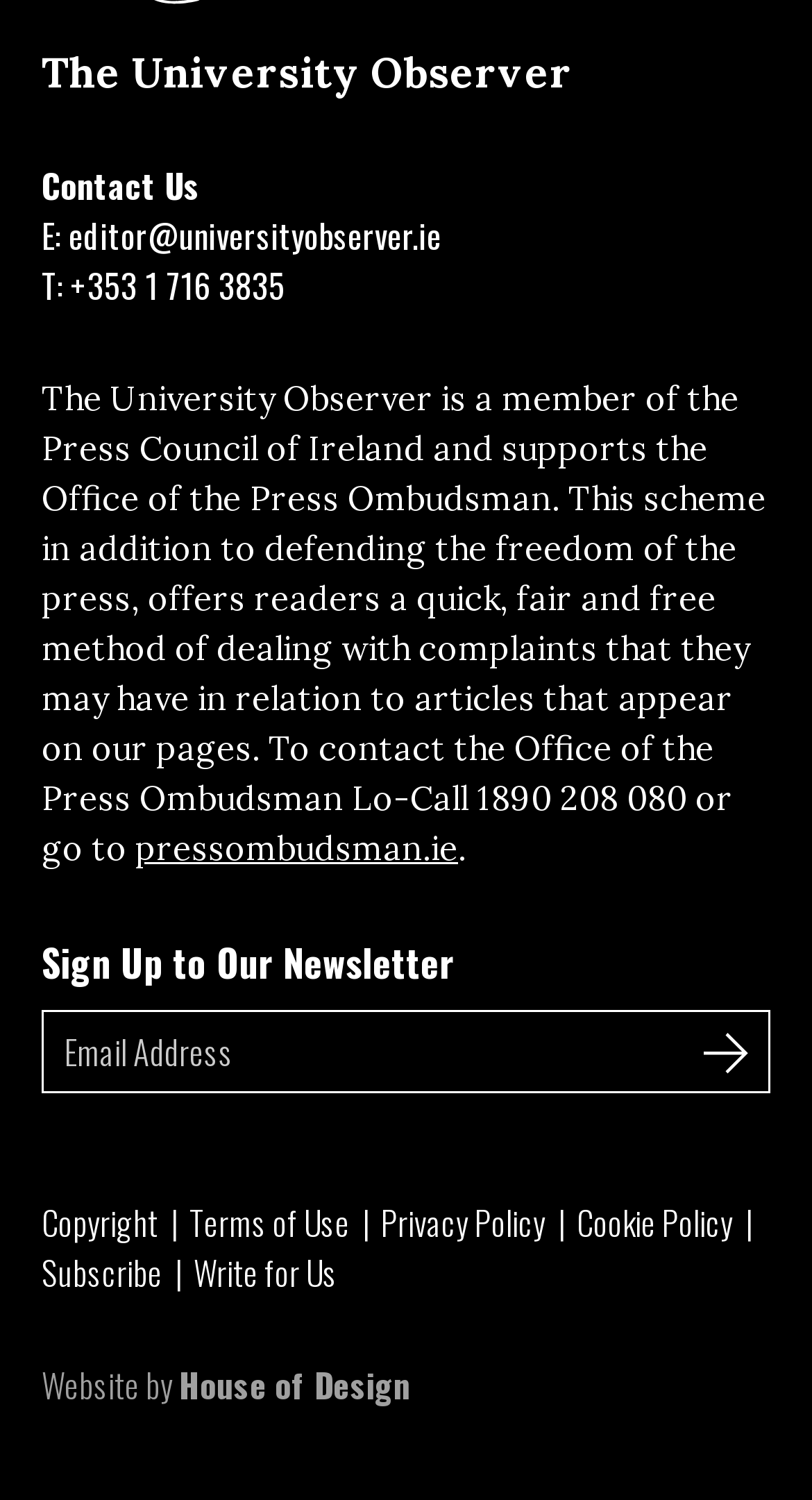Can you specify the bounding box coordinates of the area that needs to be clicked to fulfill the following instruction: "Contact the editor"?

[0.085, 0.14, 0.544, 0.174]